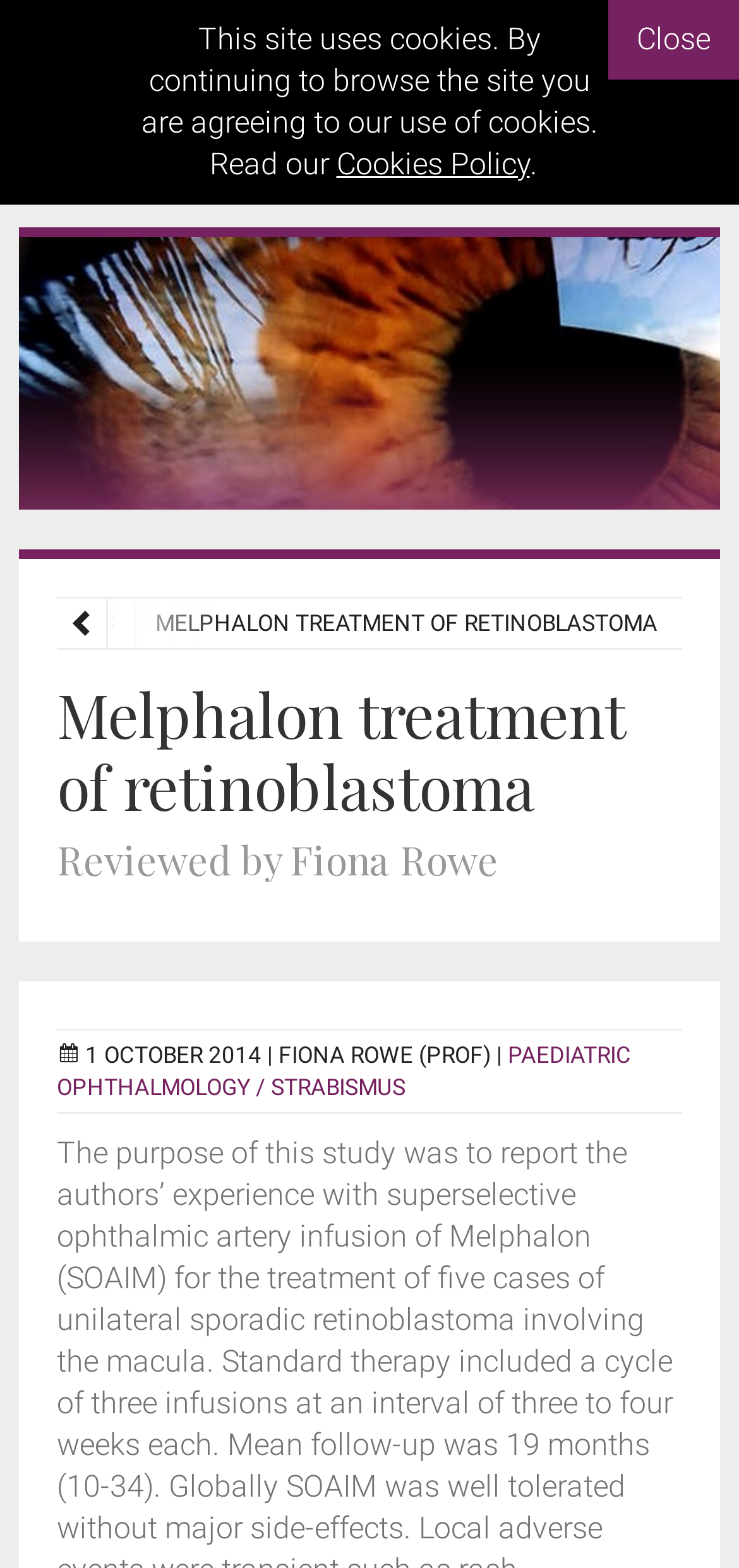Describe every aspect of the webpage in a detailed manner.

The webpage is about Melphalon treatment of retinoblastoma, a topic related to eye care. At the top, there is a notification bar with a message about the site using cookies, accompanied by a "Cookies Policy" link and a "Close" button. 

On the top-left corner, there is a navigation icon represented by a three horizontal lines symbol. On the top-right corner, there is another navigation icon represented by a three vertical dots symbol. 

Below the notification bar, there is a header section with a logo of "Eye News" on the left, which is an image, and a link to "Eye News" on the right. 

The main content of the webpage starts with a title "MELPHALON TREATMENT OF RETINOBLASTOMA" in a large font size. Below the title, there is a heading that reads "Melphalon treatment of retinoblastoma Reviewed by Fiona Rowe". 

On the same level as the heading, there is a section with three pieces of information: the publication date "1 OCTOBER 2014", the author's name "FIONA ROWE (PROF)", and a link to the category "PAEDIATRIC OPHTHALMOLOGY / STRABISMUS".